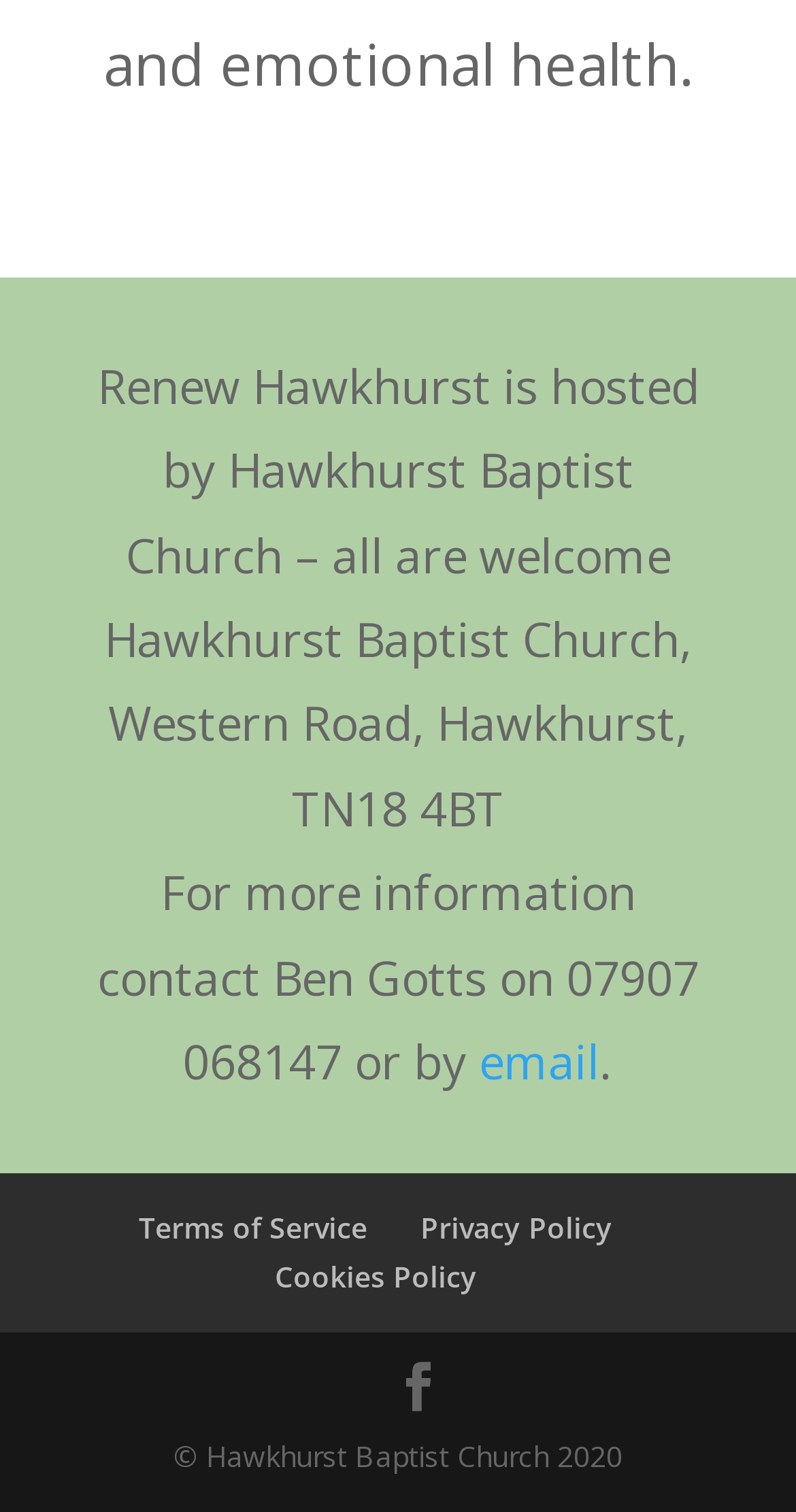Respond to the question below with a concise word or phrase:
What is the phone number to contact for more information?

07907 068147